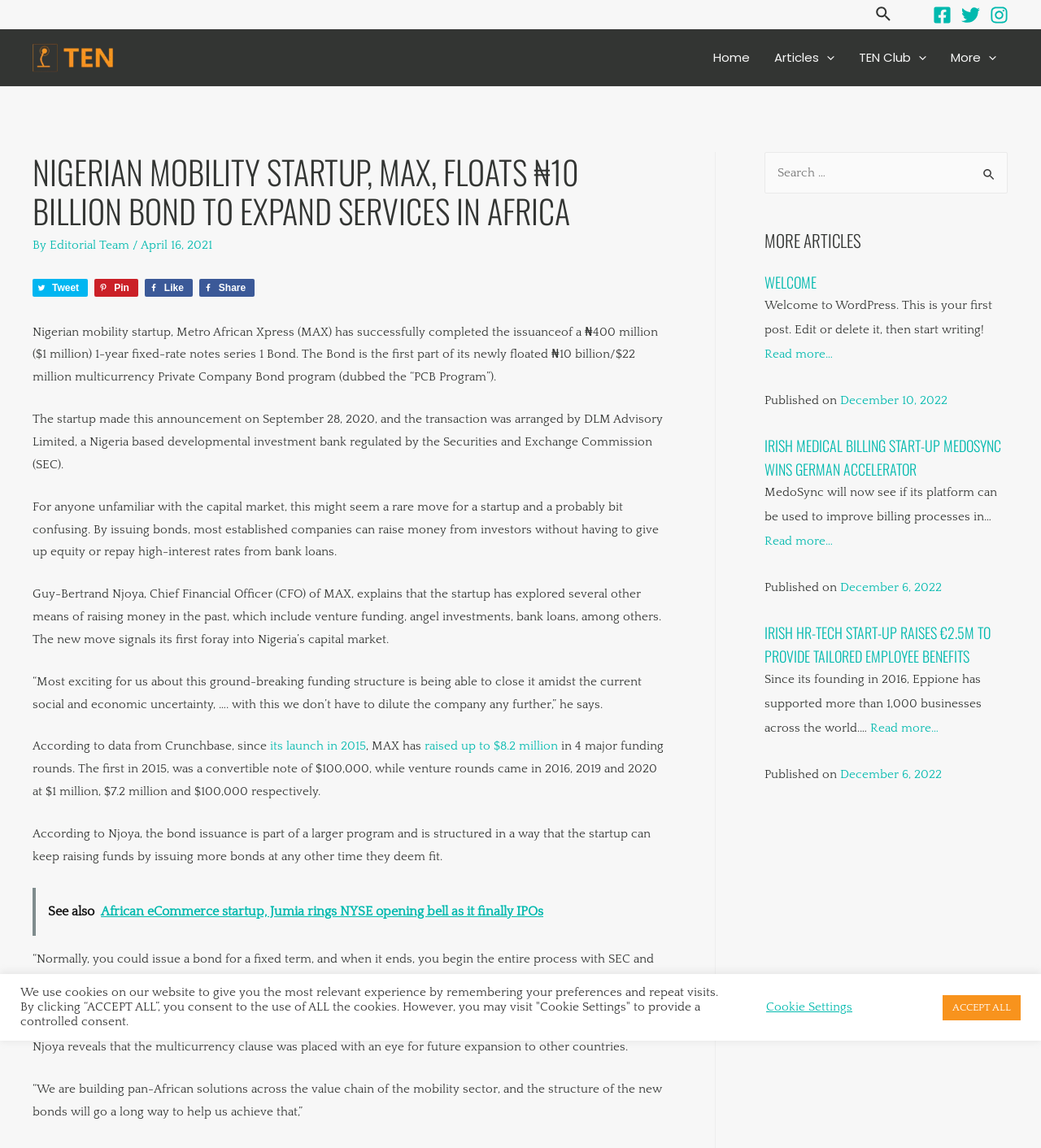Pinpoint the bounding box coordinates of the element to be clicked to execute the instruction: "Read more about Nigerian mobility startup".

[0.031, 0.132, 0.64, 0.2]